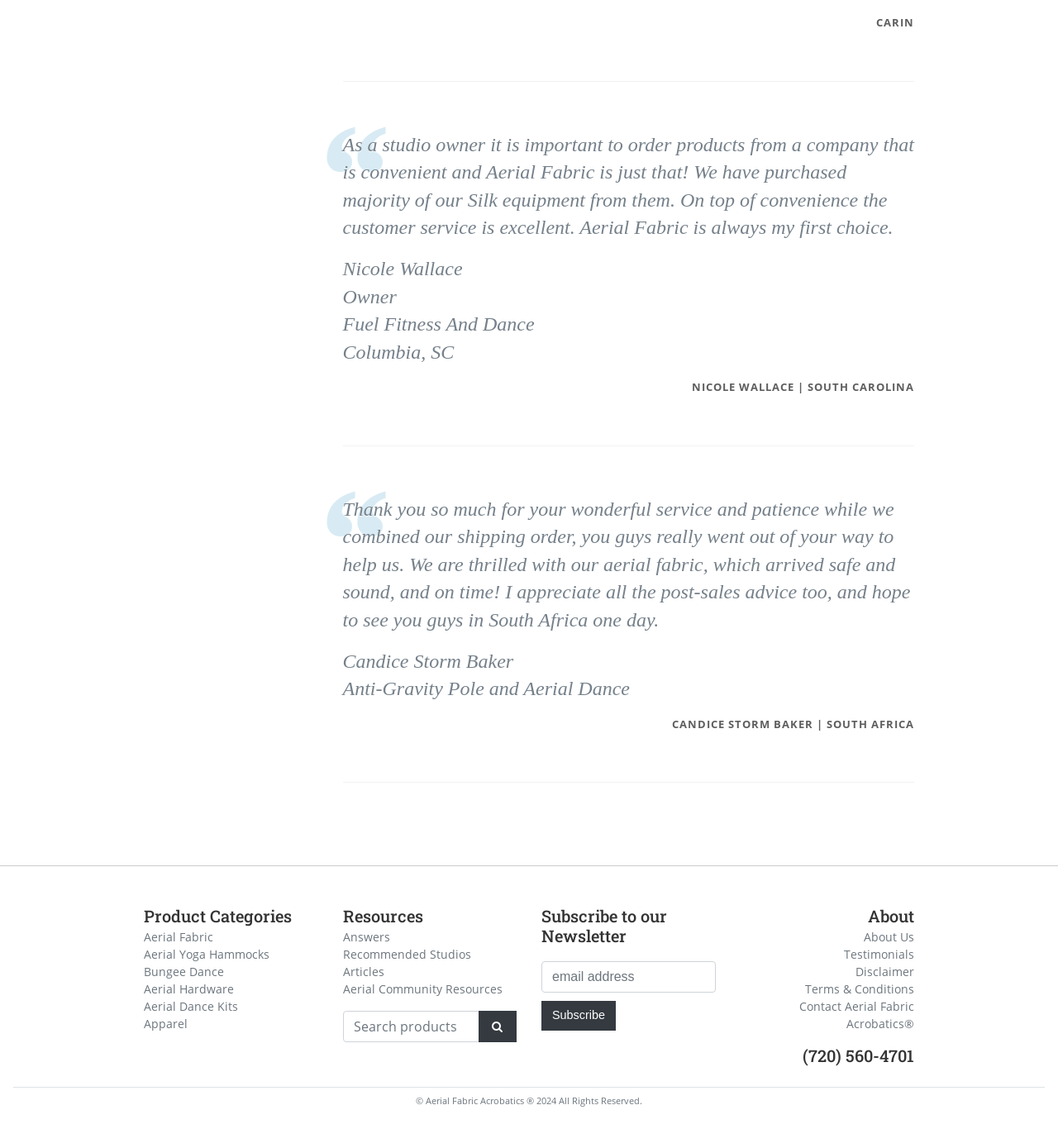Determine the bounding box coordinates for the clickable element to execute this instruction: "Read testimonials". Provide the coordinates as four float numbers between 0 and 1, i.e., [left, top, right, bottom].

[0.798, 0.824, 0.864, 0.838]